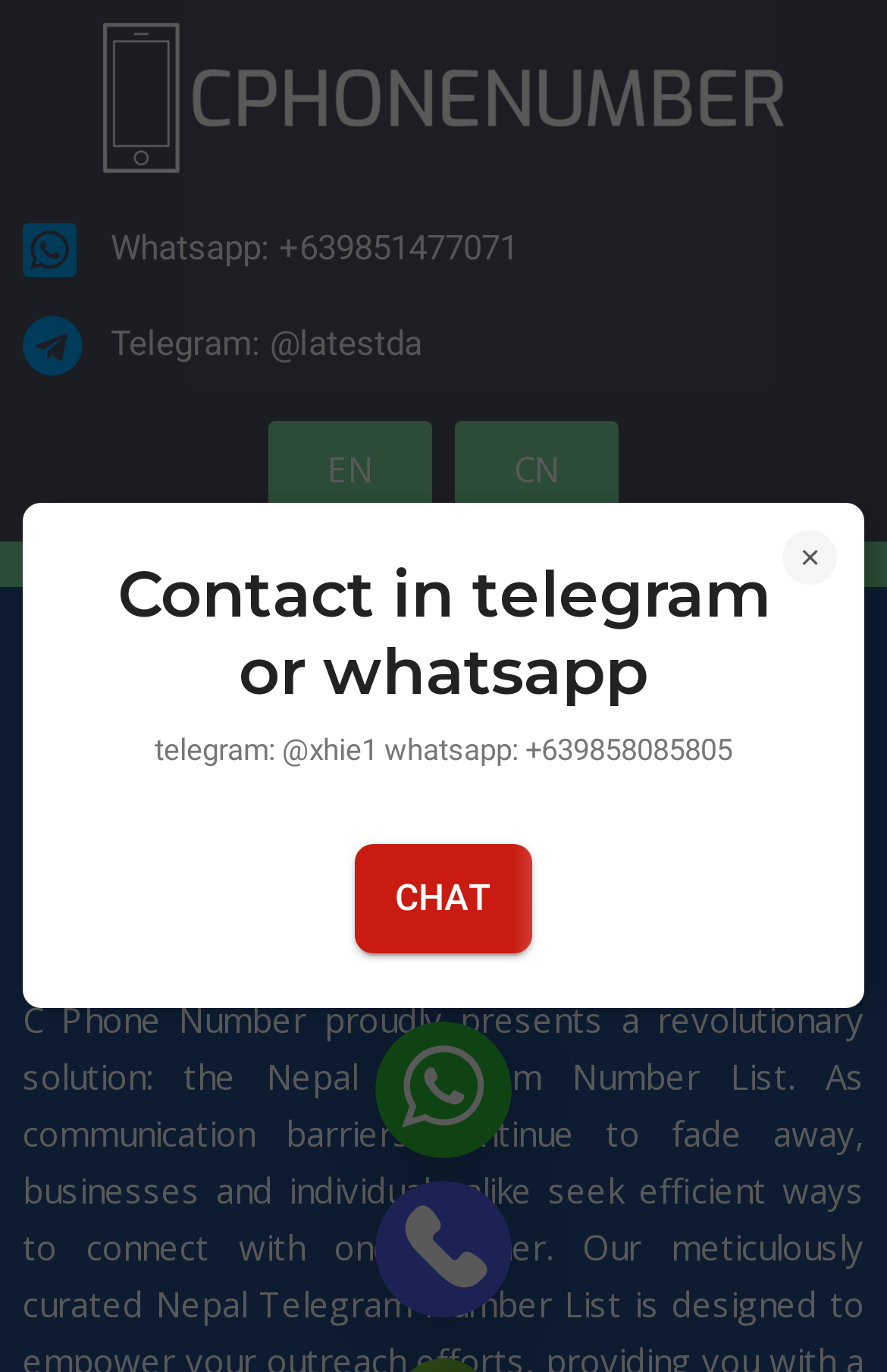Please provide a one-word or phrase answer to the question: 
What is the purpose of the 'CHAT' button?

To initiate a chat